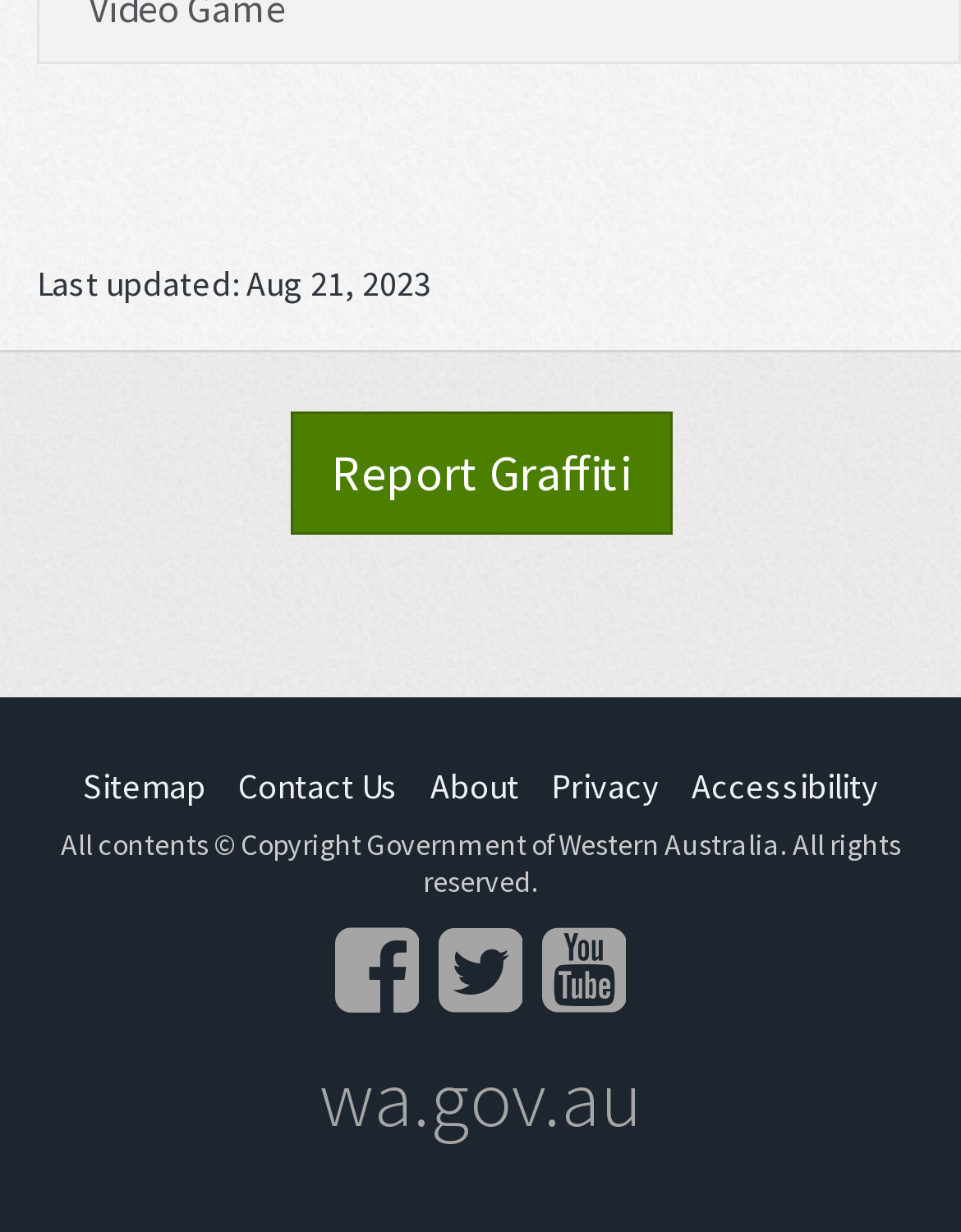Determine the bounding box coordinates for the region that must be clicked to execute the following instruction: "Contact Us".

[0.247, 0.62, 0.414, 0.656]